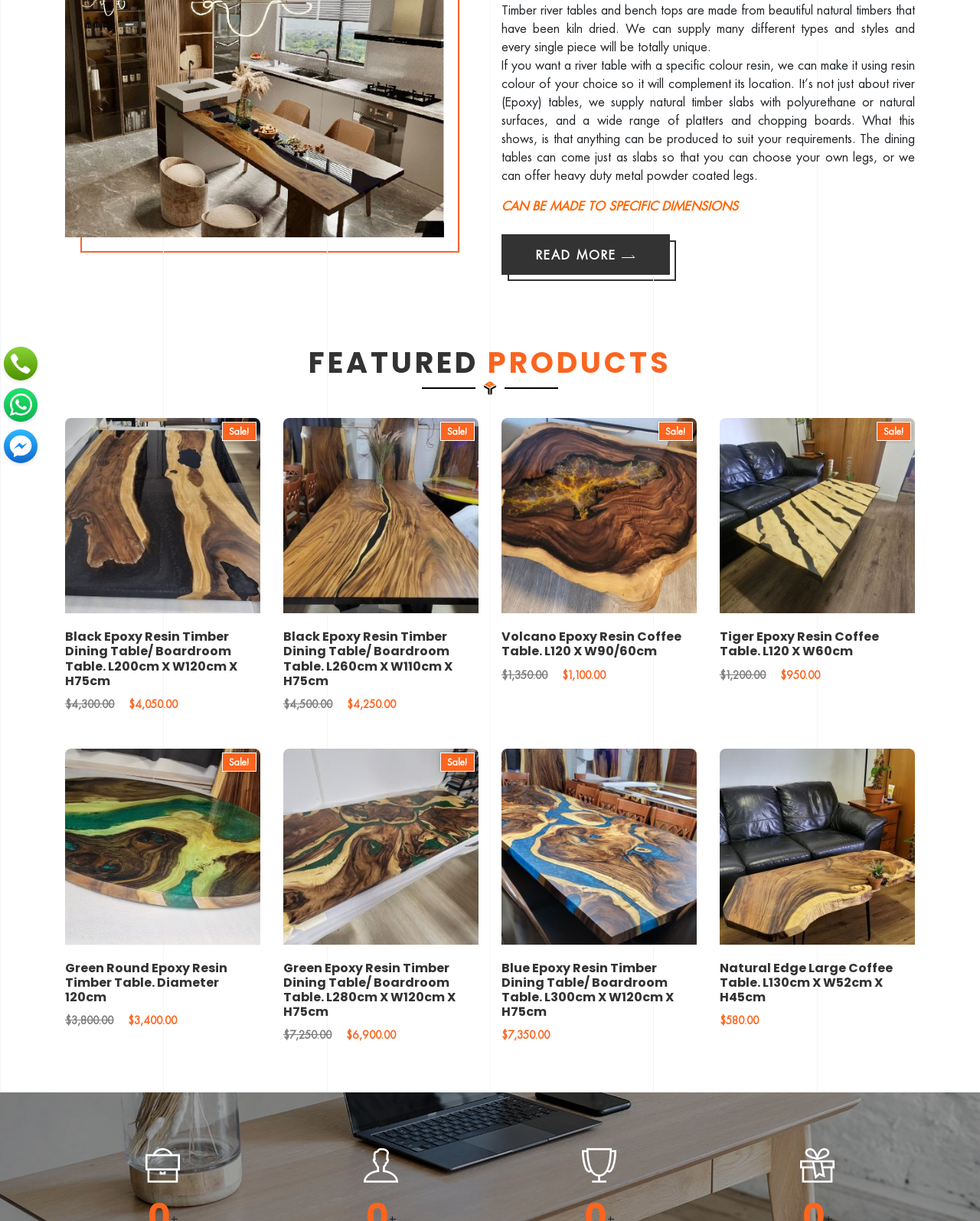Please provide the bounding box coordinates in the format (top-left x, top-left y, bottom-right x, bottom-right y). Remember, all values are floating point numbers between 0 and 1. What is the bounding box coordinate of the region described as: Sale!

[0.289, 0.342, 0.488, 0.503]